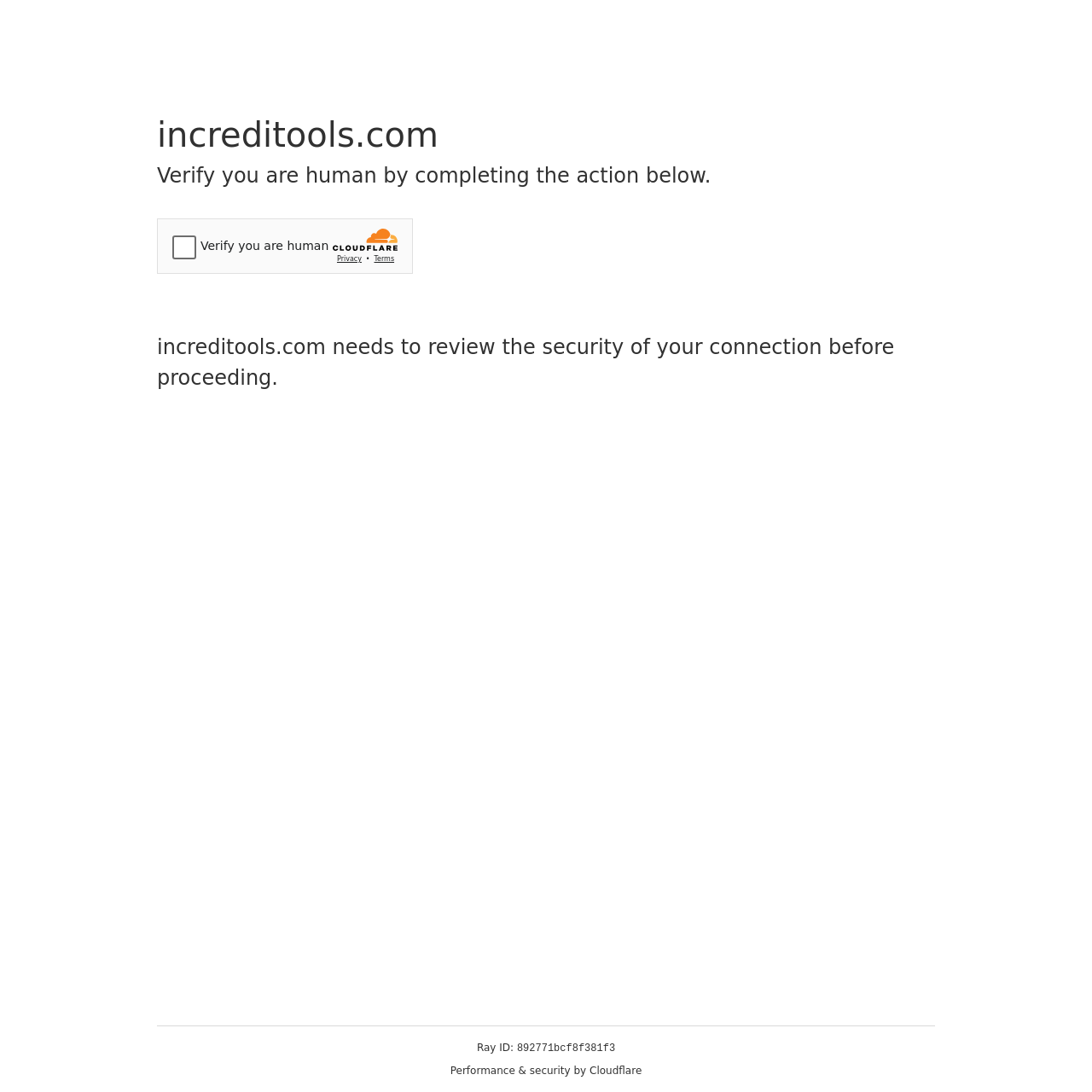What is the ID of the Ray?
Using the image, give a concise answer in the form of a single word or short phrase.

892771bcf8f381f3